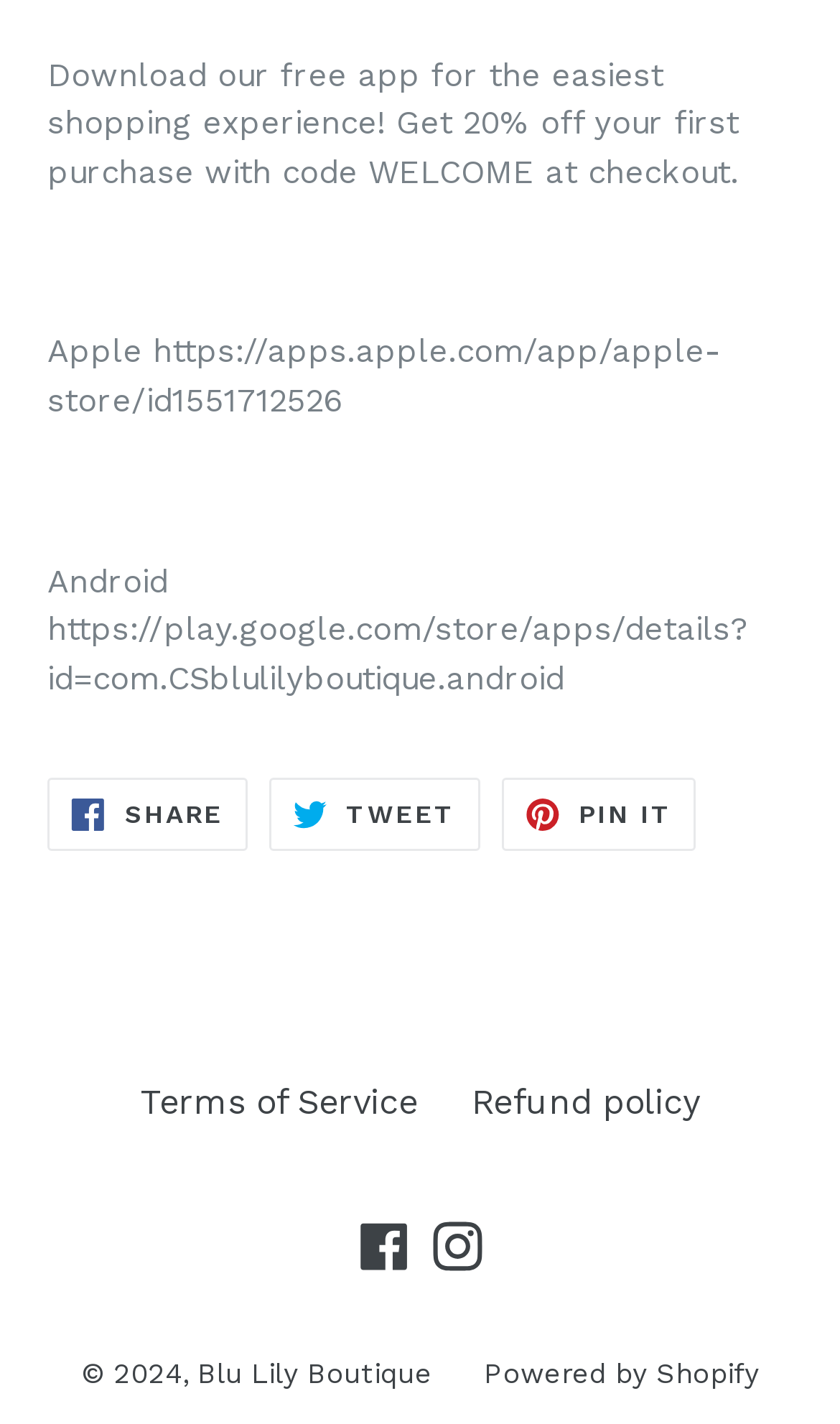Given the following UI element description: "Tweet Tweet on Twitter", find the bounding box coordinates in the webpage screenshot.

[0.32, 0.547, 0.571, 0.598]